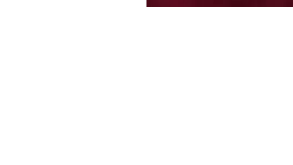What is the purpose of the image layout?
Look at the image and provide a short answer using one word or a phrase.

To engage readers